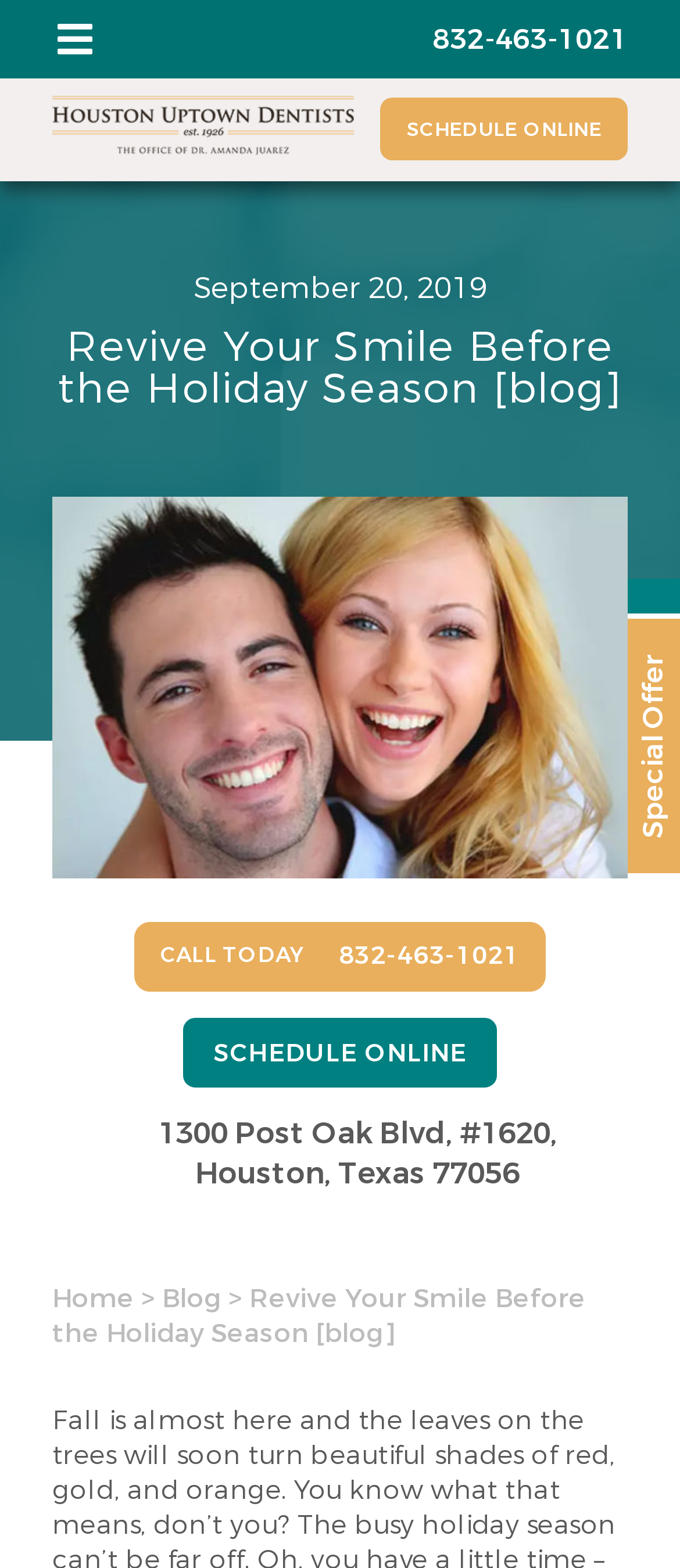Offer an in-depth caption of the entire webpage.

The webpage is about Houston Uptown Dentists, a dental clinic in Houston, Texas. At the top, there is a logo of the clinic, accompanied by a phone number, 832-463-1021, and a link to schedule an online appointment. Below this, there is a section with a heading "Revive Your Smile Before the Holiday Season" and a related image. This section also contains a call-to-action, "CALL TODAY 832-463-1021" and another link to schedule an online appointment.

On the left side, there is a column with links to the clinic's homepage, blog, and other sections. Below this column, there is an address of the clinic, "1300 Post Oak Blvd, #1620, Houston, Texas 77056". 

At the bottom right corner, there is a special offer section with a heading "Special Offer". The webpage also displays the current date, "September 20, 2019", and has several images throughout the page. Overall, the webpage is promoting the clinic's services, particularly dental restorations, and encouraging visitors to schedule an appointment before the holiday season.